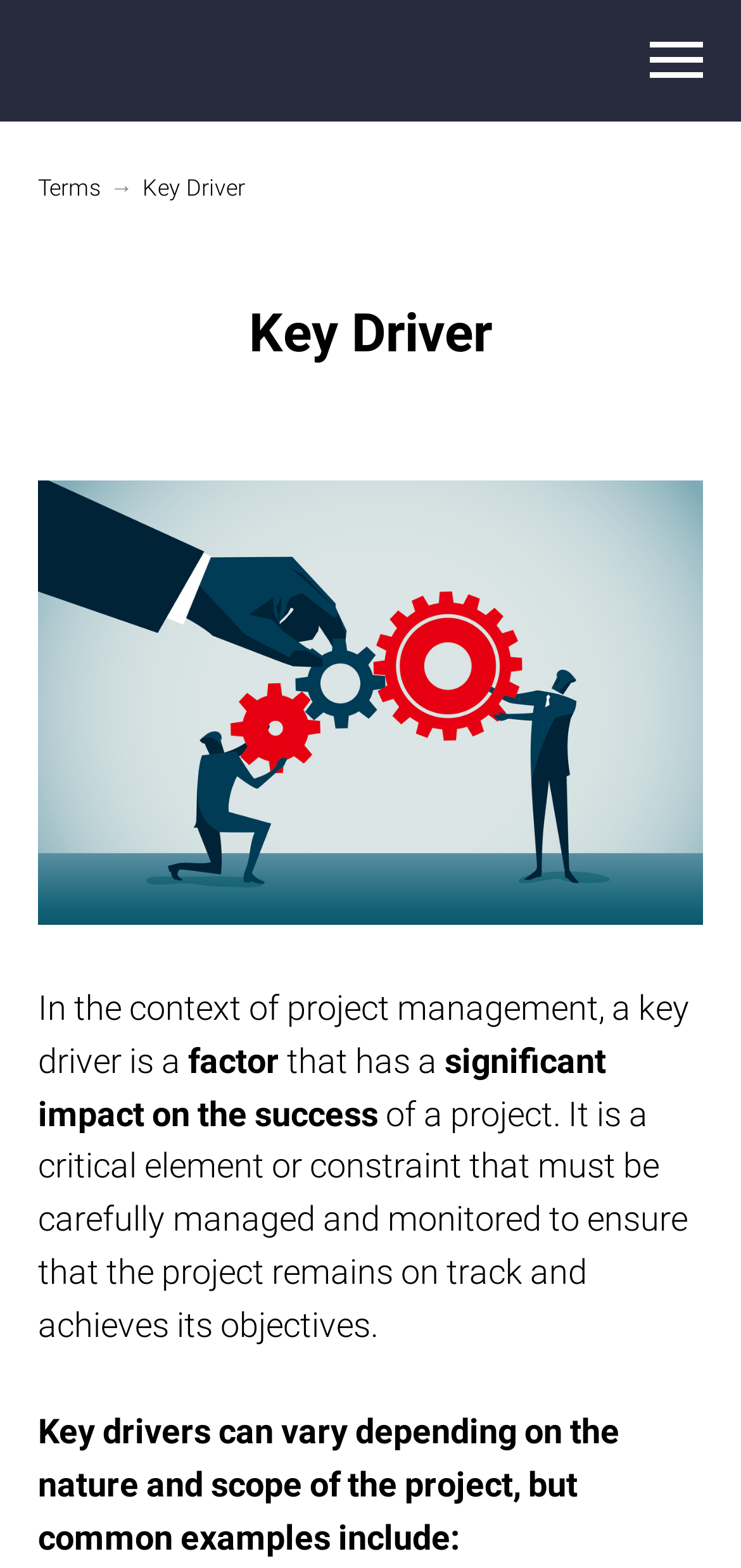What must be carefully managed and monitored in a project?
Please answer the question as detailed as possible.

According to the webpage, key drivers are critical elements or constraints that must be carefully managed and monitored to ensure that the project remains on track and achieves its objectives.